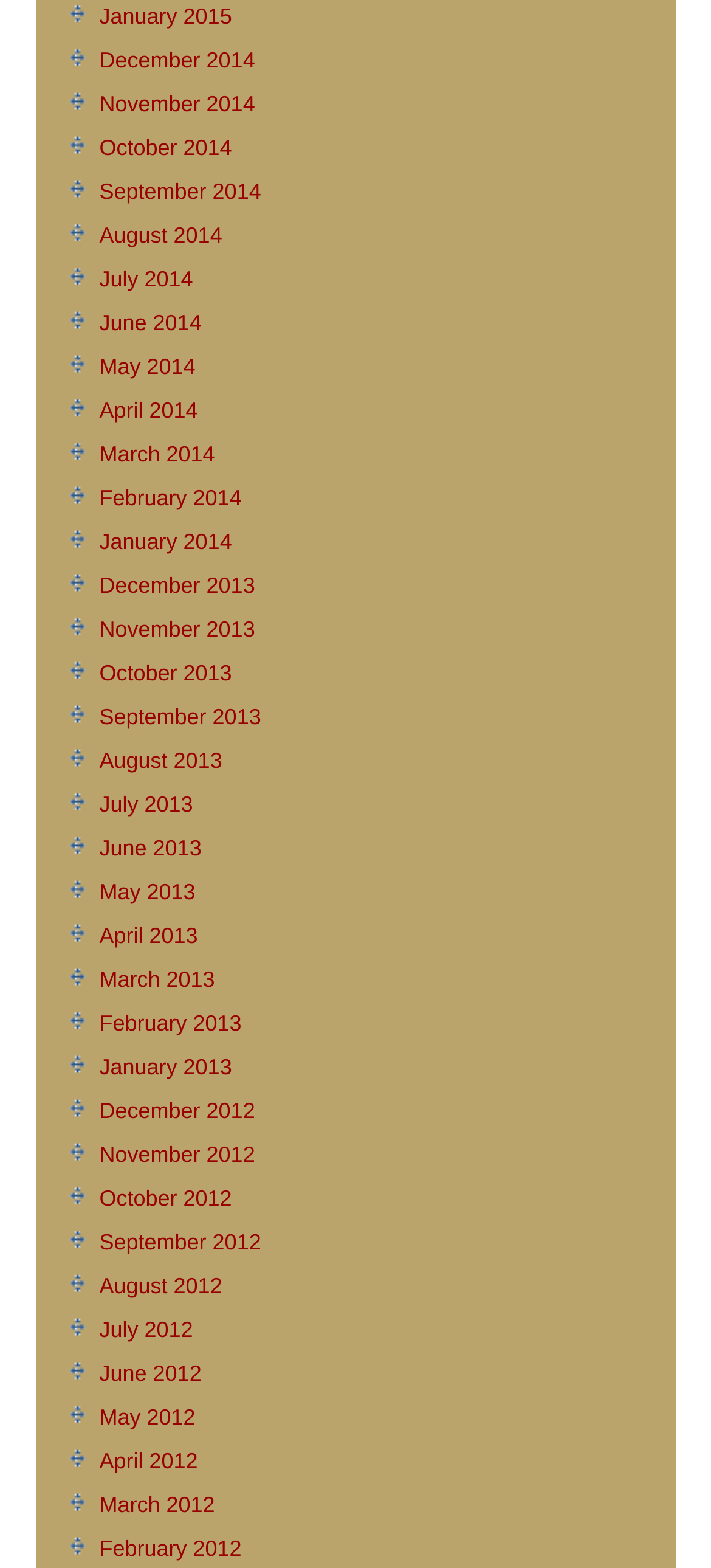What is the pattern of the list?
Respond to the question with a single word or phrase according to the image.

Monthly archives